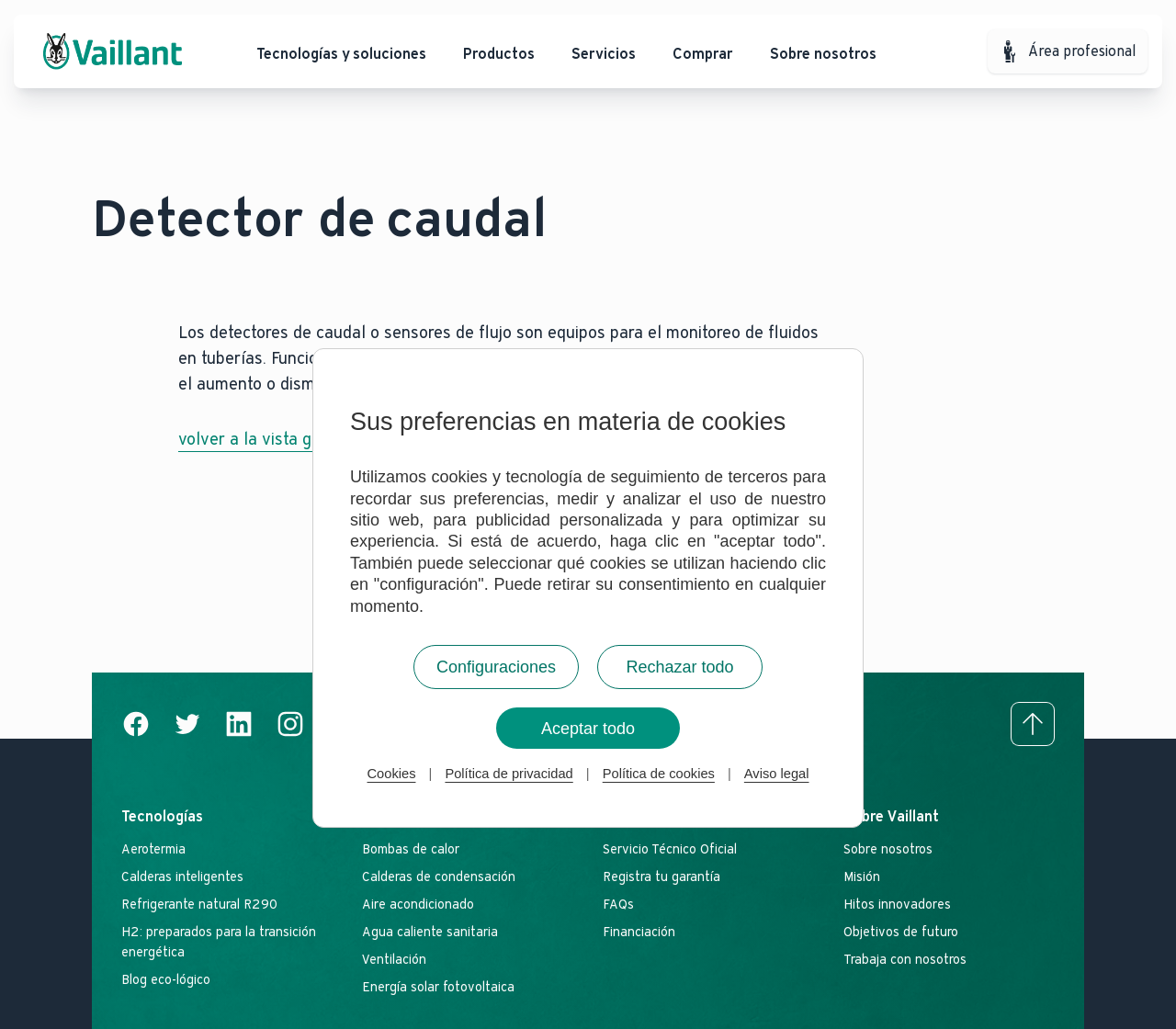Offer a thorough description of the webpage.

This webpage is about explaining how a flow detector works and what one should know about it. At the top, there is a dialog box for cookie preferences, which is centered and takes up about half of the screen's width. Below this dialog box, there is a heading that says "Detector de caudal" (Flow Detector) followed by a brief description of what a flow detector is and how it functions.

To the right of the description, there is a button to go back to the main view. Below this, there are several social media links, each represented by an image. Further down, there are three main sections: "Tecnologías" (Technologies), "Productos" (Products), and "Servicios" (Services). Each section has several links to related topics.

At the very bottom of the page, there is a section about Vaillant, the company, with links to information about the company, its mission, and job opportunities. There is also a "To top" button at the bottom right corner of the page, which allows users to quickly scroll back to the top.